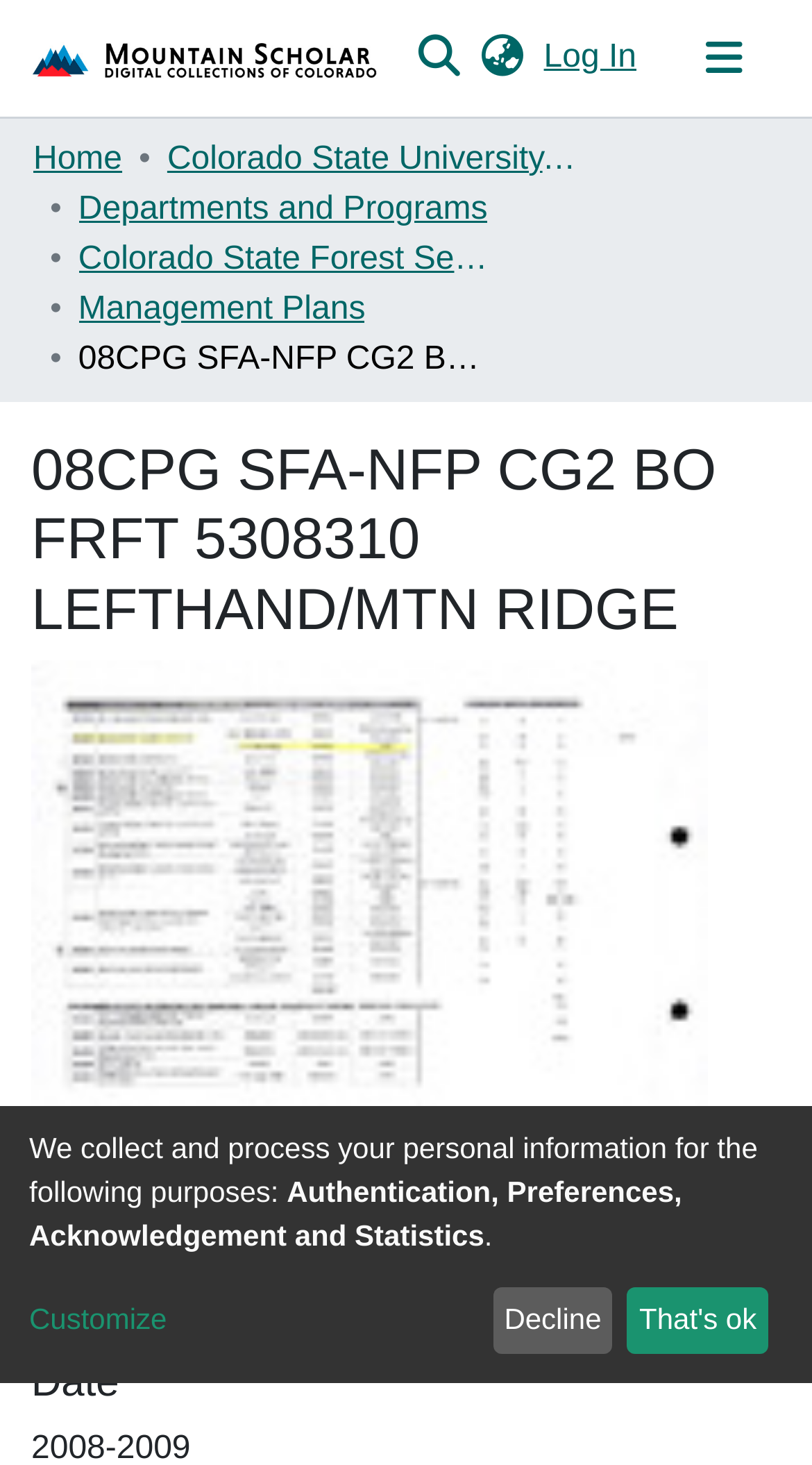From the image, can you give a detailed response to the question below:
What is the purpose of the search bar?

The search bar is located in the navigation bar and has a submit search button, indicating that it is used to search for something on the website.